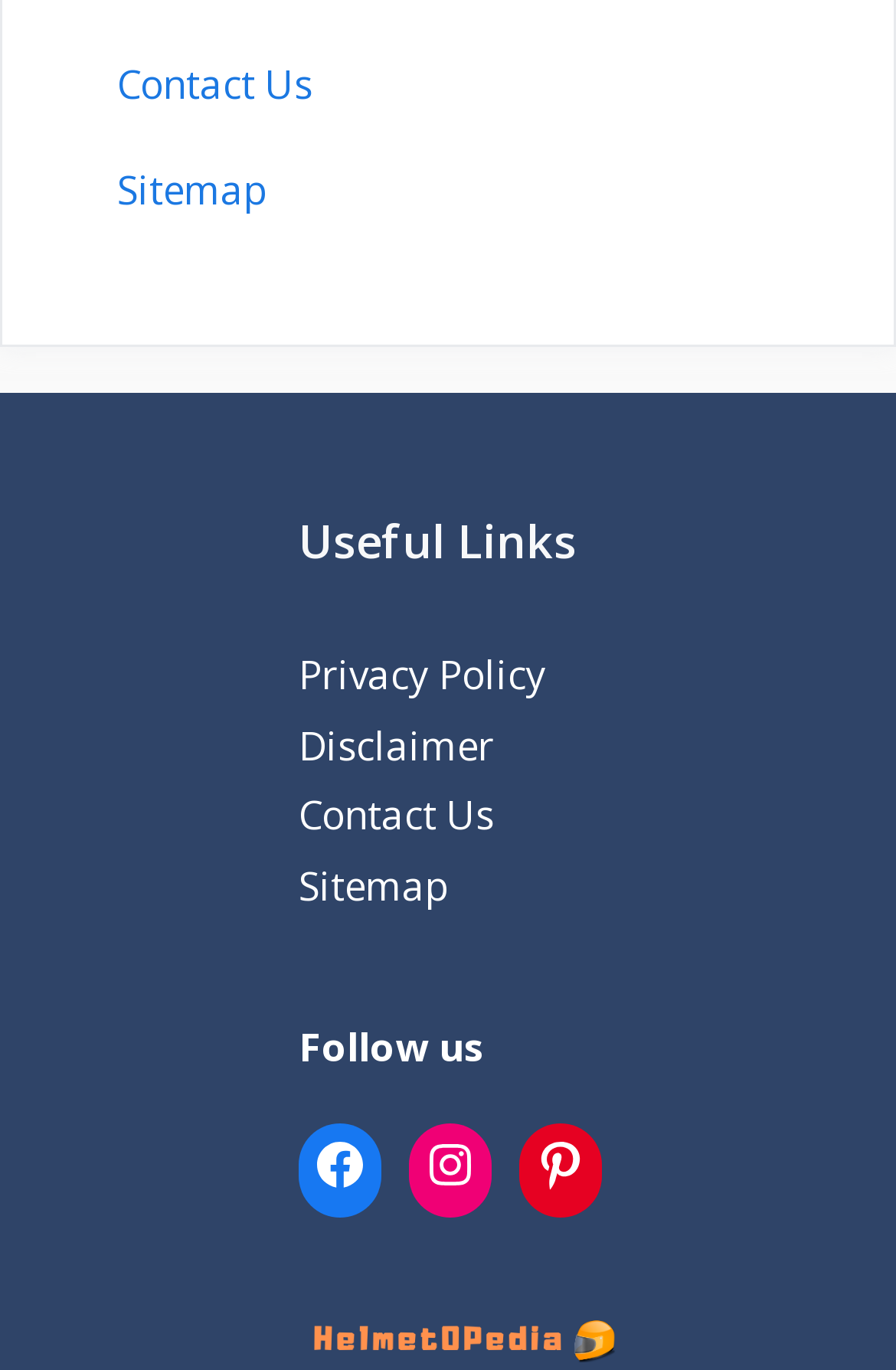Using the details in the image, give a detailed response to the question below:
How many links are there in the 'Useful Links' section?

I looked at the 'Useful Links' section and found the links 'Privacy Policy', 'Disclaimer', 'Contact Us', and 'Sitemap' in that order. Therefore, there are 4 links in the 'Useful Links' section.